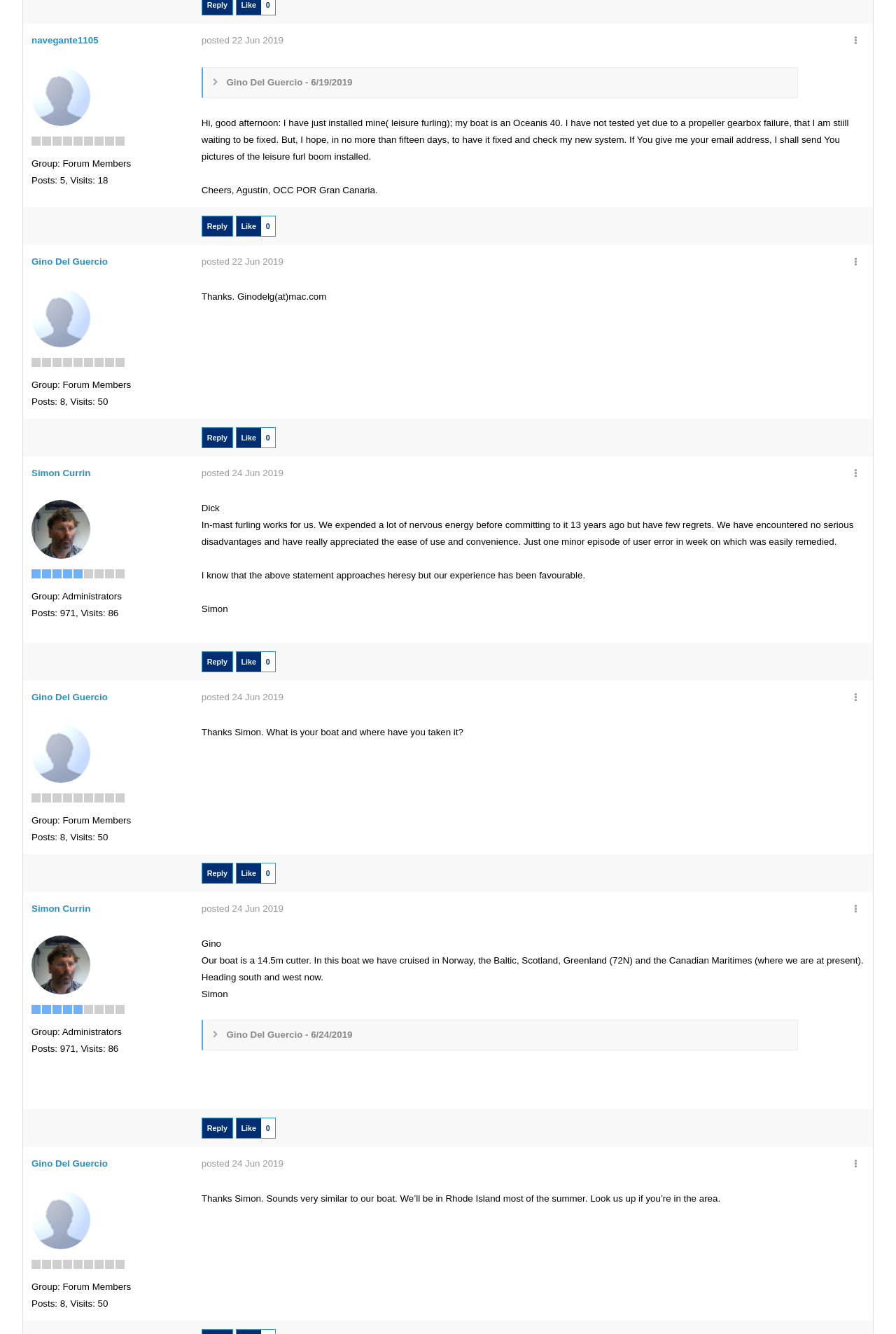What is the username of the first poster?
Provide a concise answer using a single word or phrase based on the image.

navegante1105